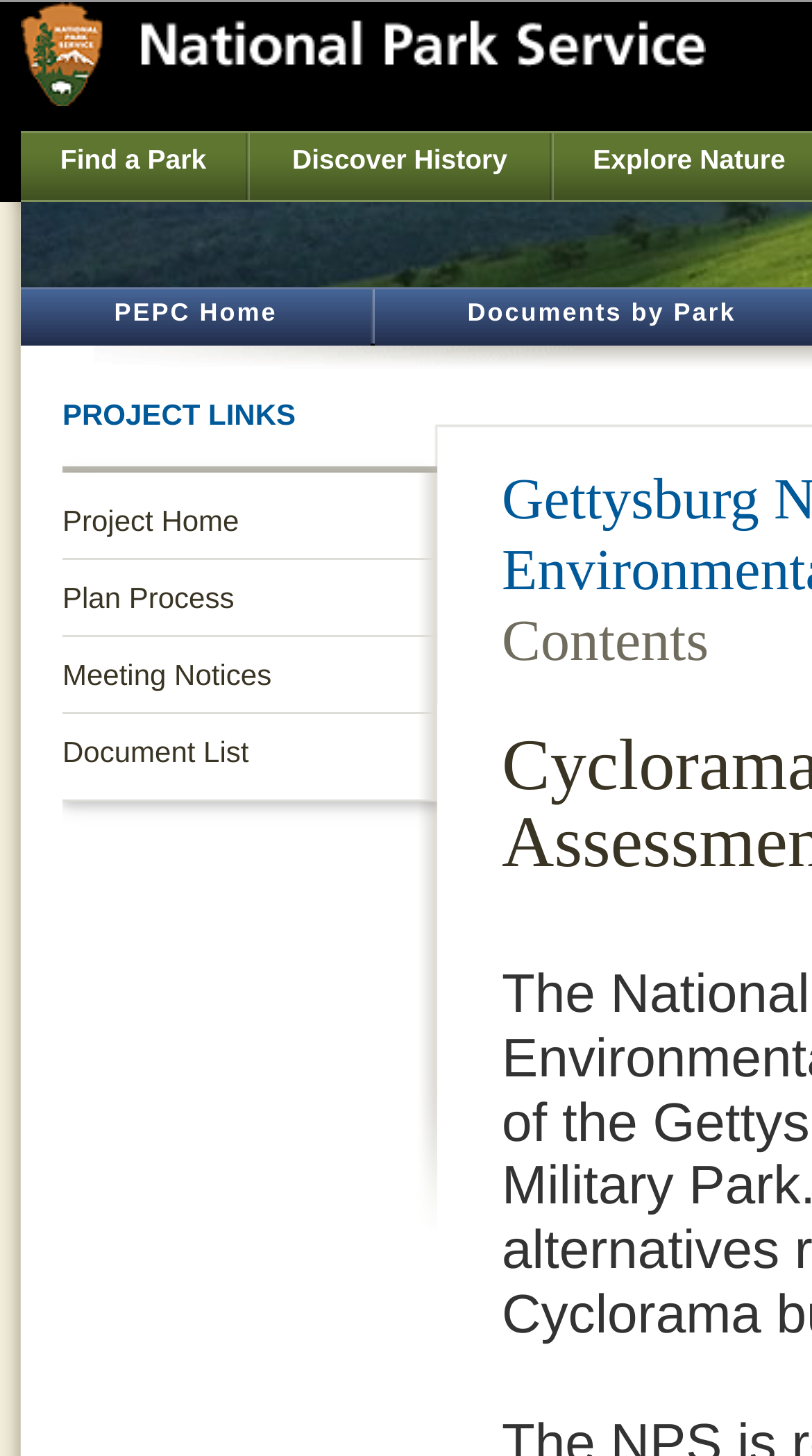Find the bounding box coordinates for the area you need to click to carry out the instruction: "Click the 'Next' link". The coordinates should be four float numbers between 0 and 1, indicated as [left, top, right, bottom].

None